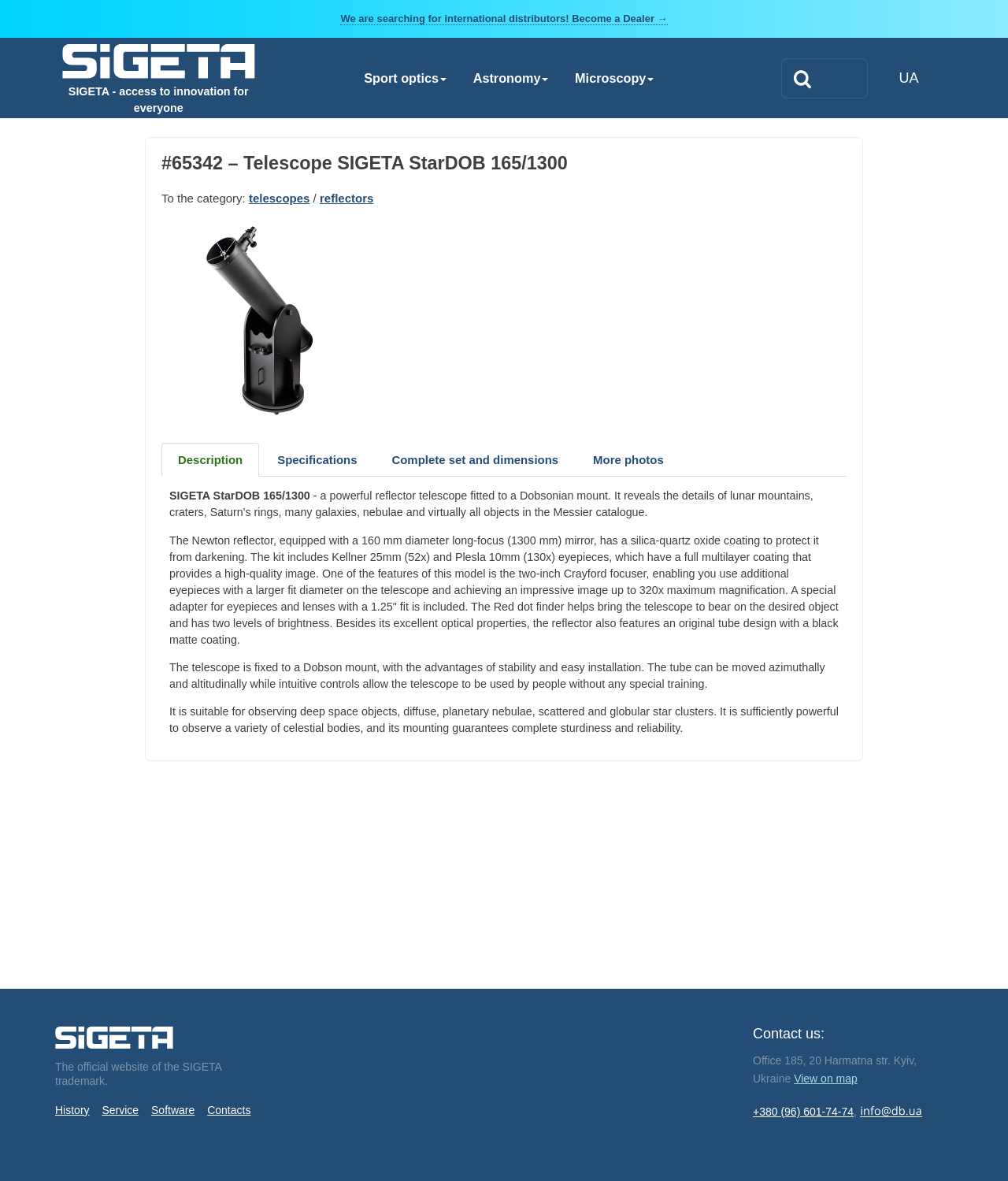Please find the bounding box coordinates of the element that needs to be clicked to perform the following instruction: "View telescope categories". The bounding box coordinates should be four float numbers between 0 and 1, represented as [left, top, right, bottom].

[0.361, 0.032, 0.443, 0.1]